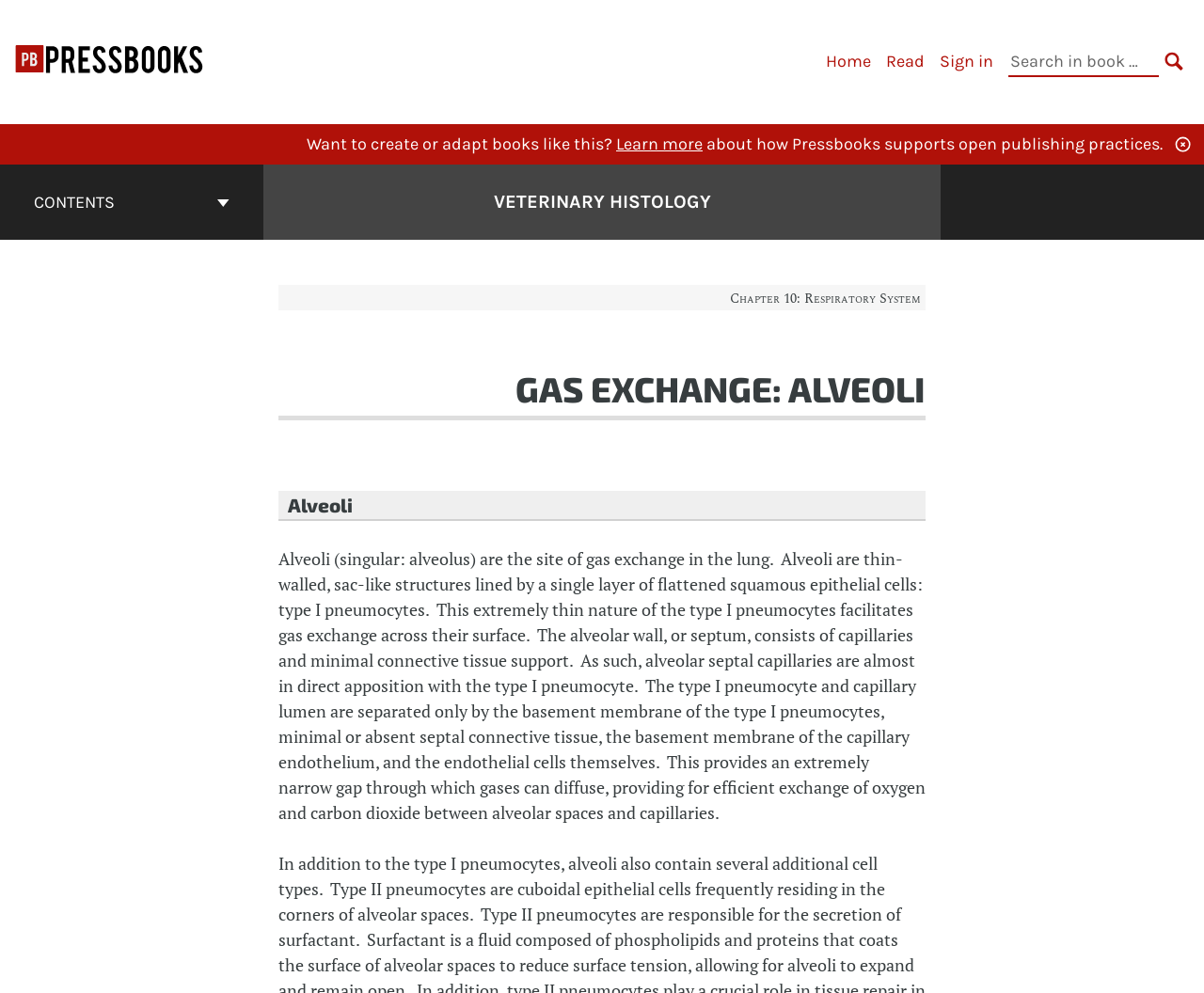Please identify the bounding box coordinates of the area that needs to be clicked to follow this instruction: "Click the 'CONTENTS' button".

[0.003, 0.166, 0.216, 0.241]